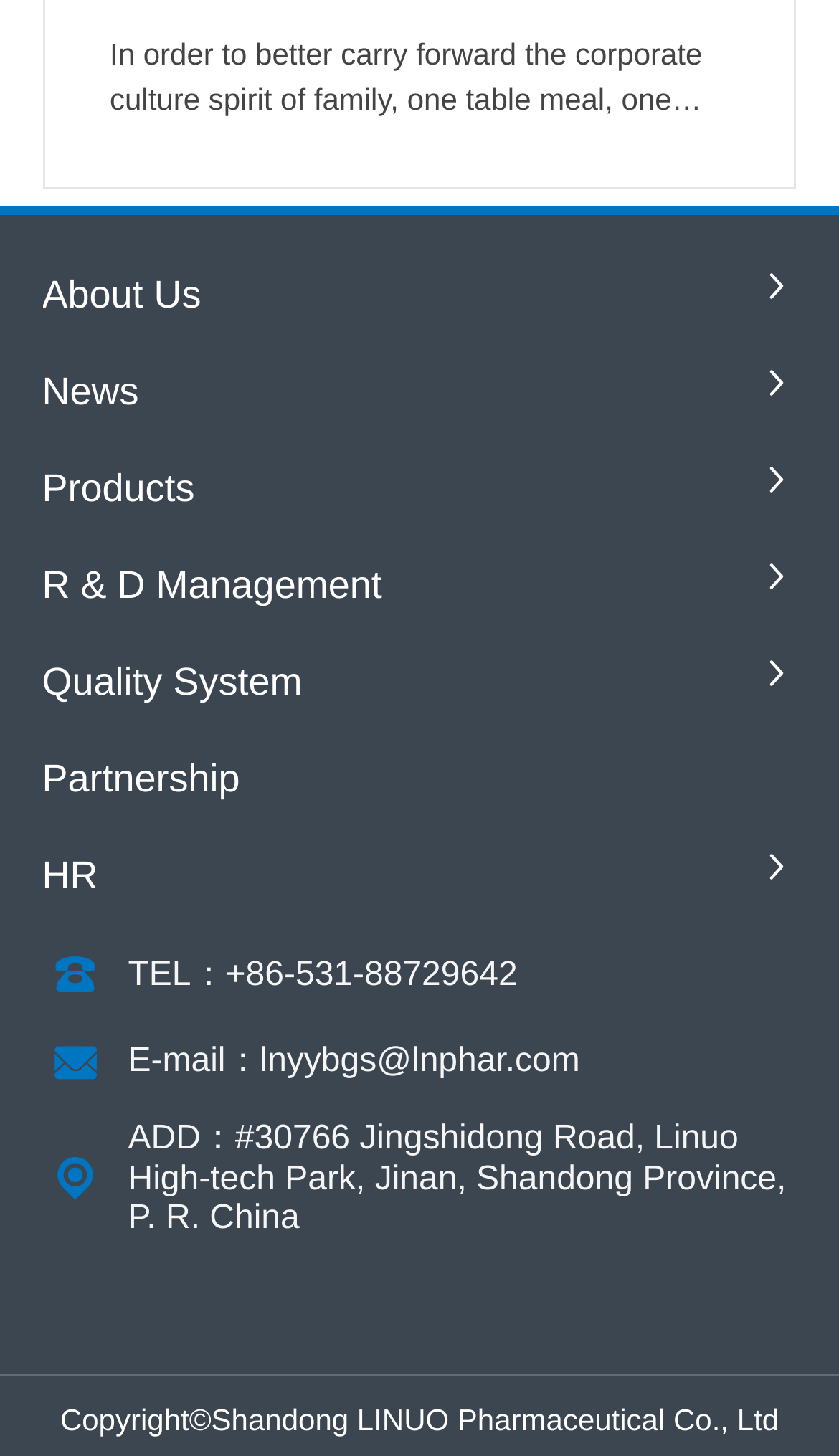Locate the bounding box coordinates of the element that should be clicked to fulfill the instruction: "Visit SHANDONG LENO PHARMACEUTICAL CO.，LTD".

[0.321, 0.885, 0.679, 0.909]